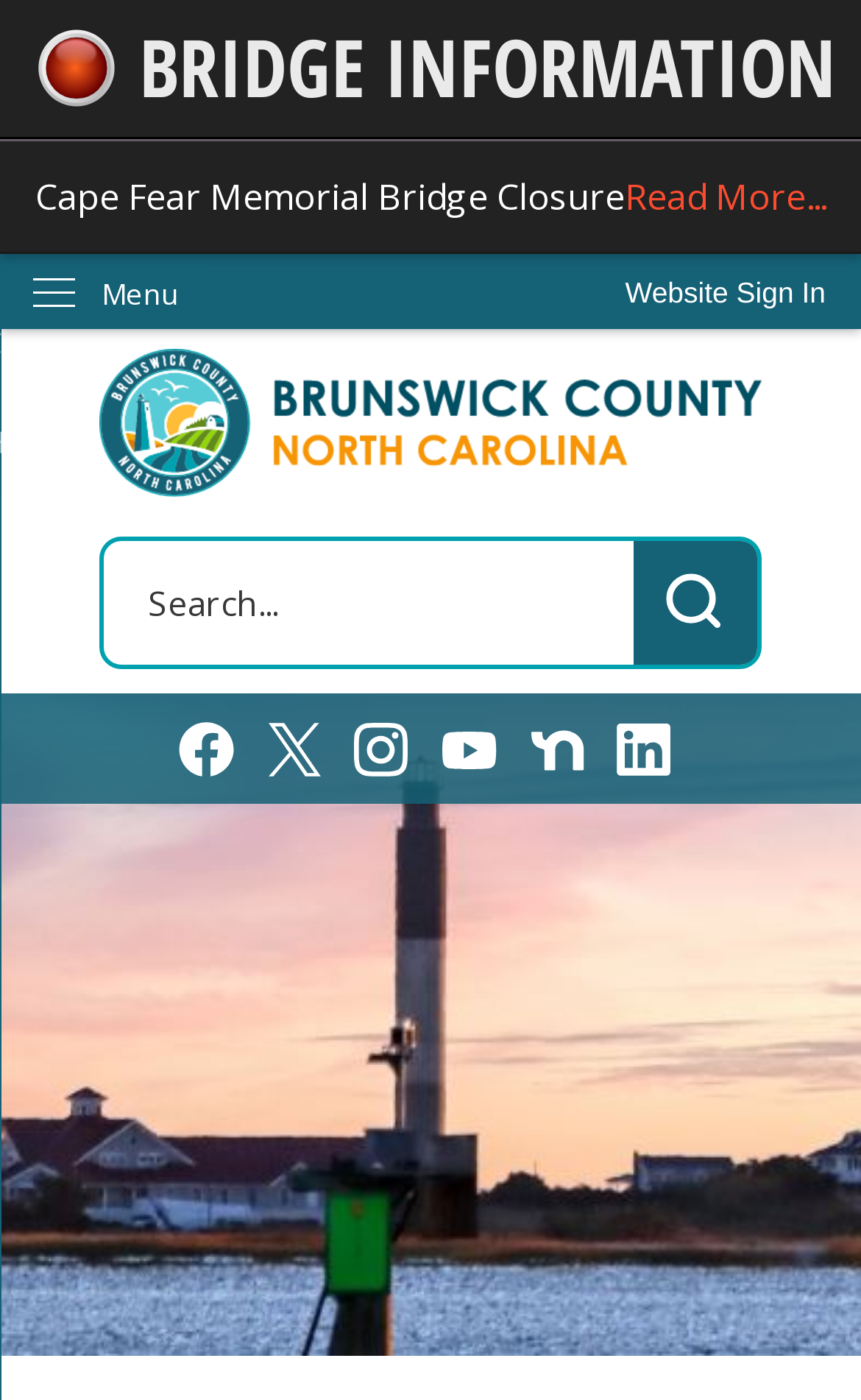Please determine the bounding box coordinates of the section I need to click to accomplish this instruction: "Read more about Cape Fear Memorial Bridge Closure".

[0.0, 0.099, 1.0, 0.182]